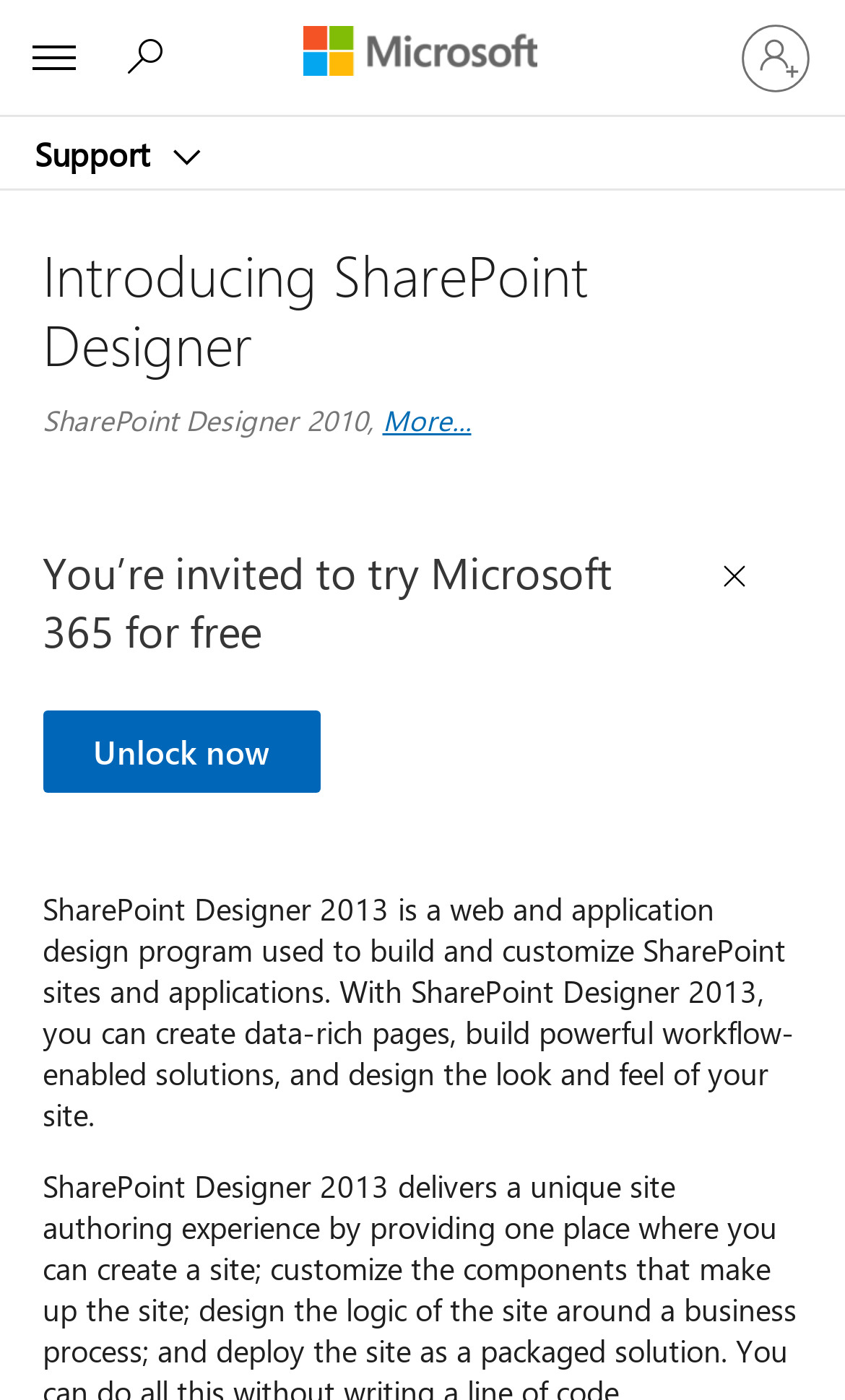Create a detailed summary of the webpage's content and design.

The webpage is about introducing SharePoint Designer, a tool for building and customizing SharePoint sites and applications. At the top left corner, there is a button to expand a list of Microsoft products and services, next to a link to Microsoft. Below this, there is another button labeled "Support" with a static text "Support" beside it. 

To the right of the "Support" button, there is a search button labeled "Search for help". On the top right corner, there is a link to sign in to an account. 

Below the top navigation bar, there is a banner with a heading "Introducing SharePoint Designer" that spans almost the entire width of the page. Underneath the banner, there is a region labeled "Products this article applies to" that lists SharePoint Designer 2010 and provides a link to expand the list of Office versions that the help article applies to.

On the right side of the page, there is a button to close an ad. Below this, there is a promotional text "You’re invited to try Microsoft 365 for free" with a link to "Unlock now". 

The main content of the page is a descriptive text about SharePoint Designer 2013, explaining its features and capabilities in building and customizing SharePoint sites and applications.